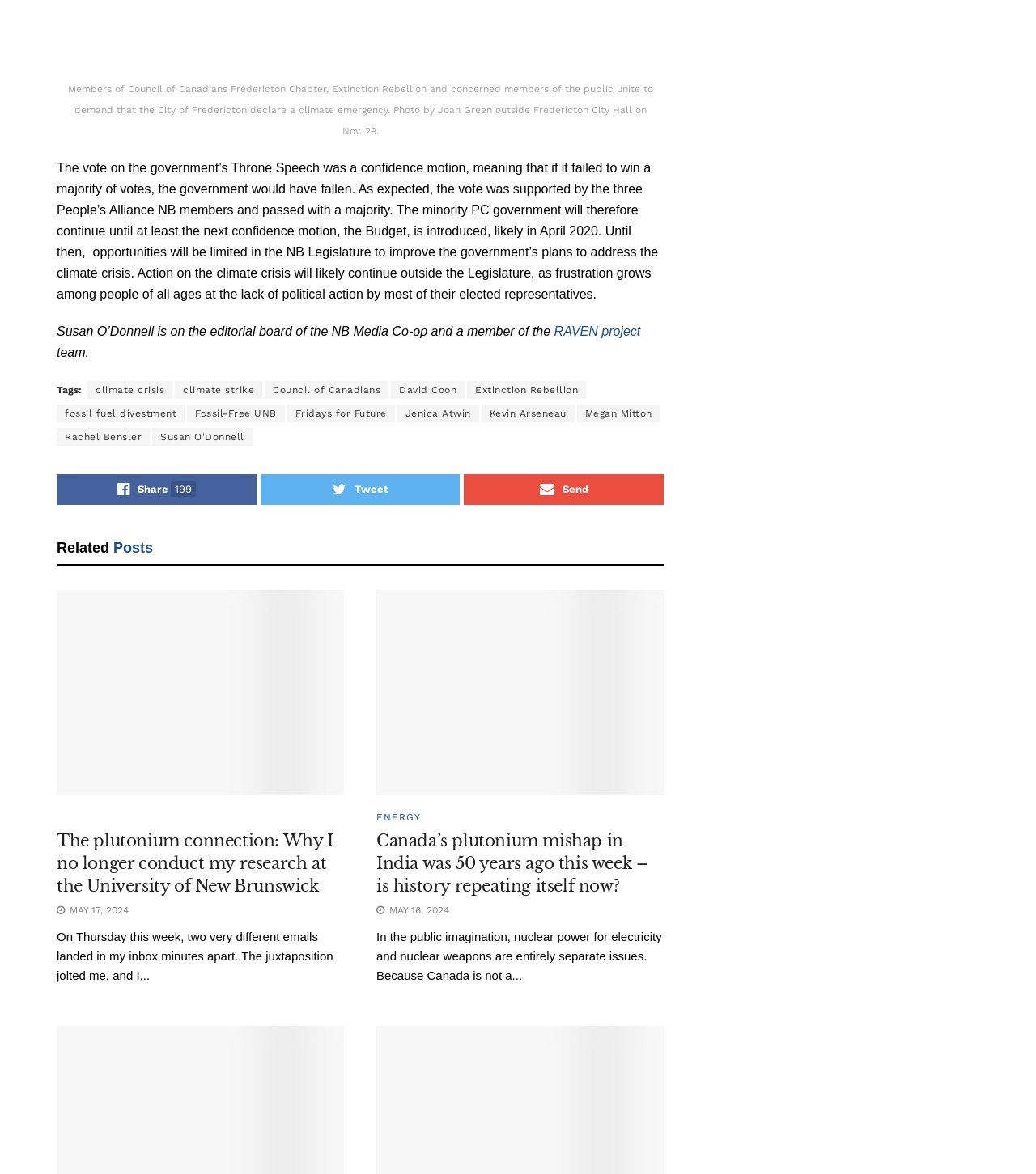Please give a one-word or short phrase response to the following question: 
What is the date of the article 'The plutonium connection: Why I no longer conduct my research at the University of New Brunswick'?

MAY 17, 2024